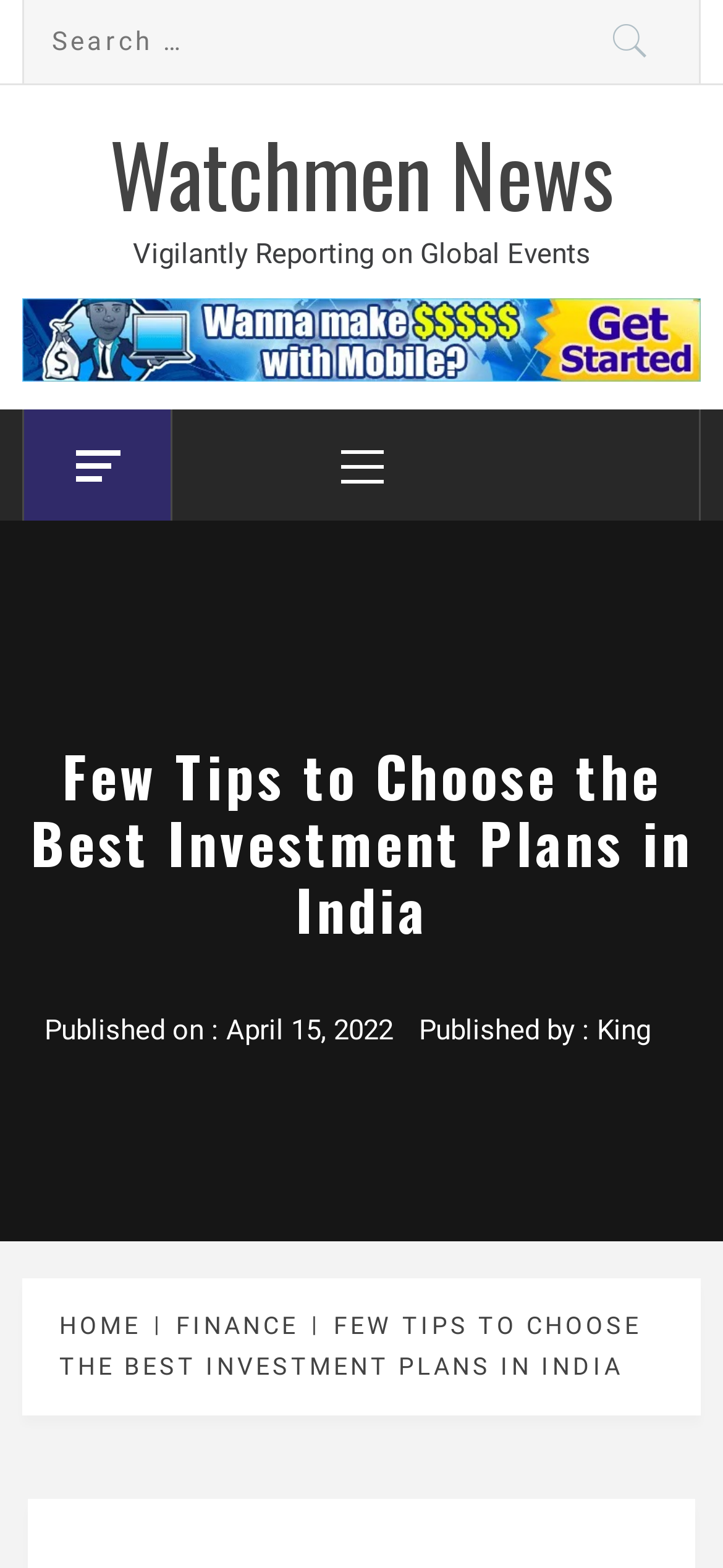Extract the bounding box for the UI element that matches this description: "Watchmen News".

[0.151, 0.07, 0.849, 0.15]